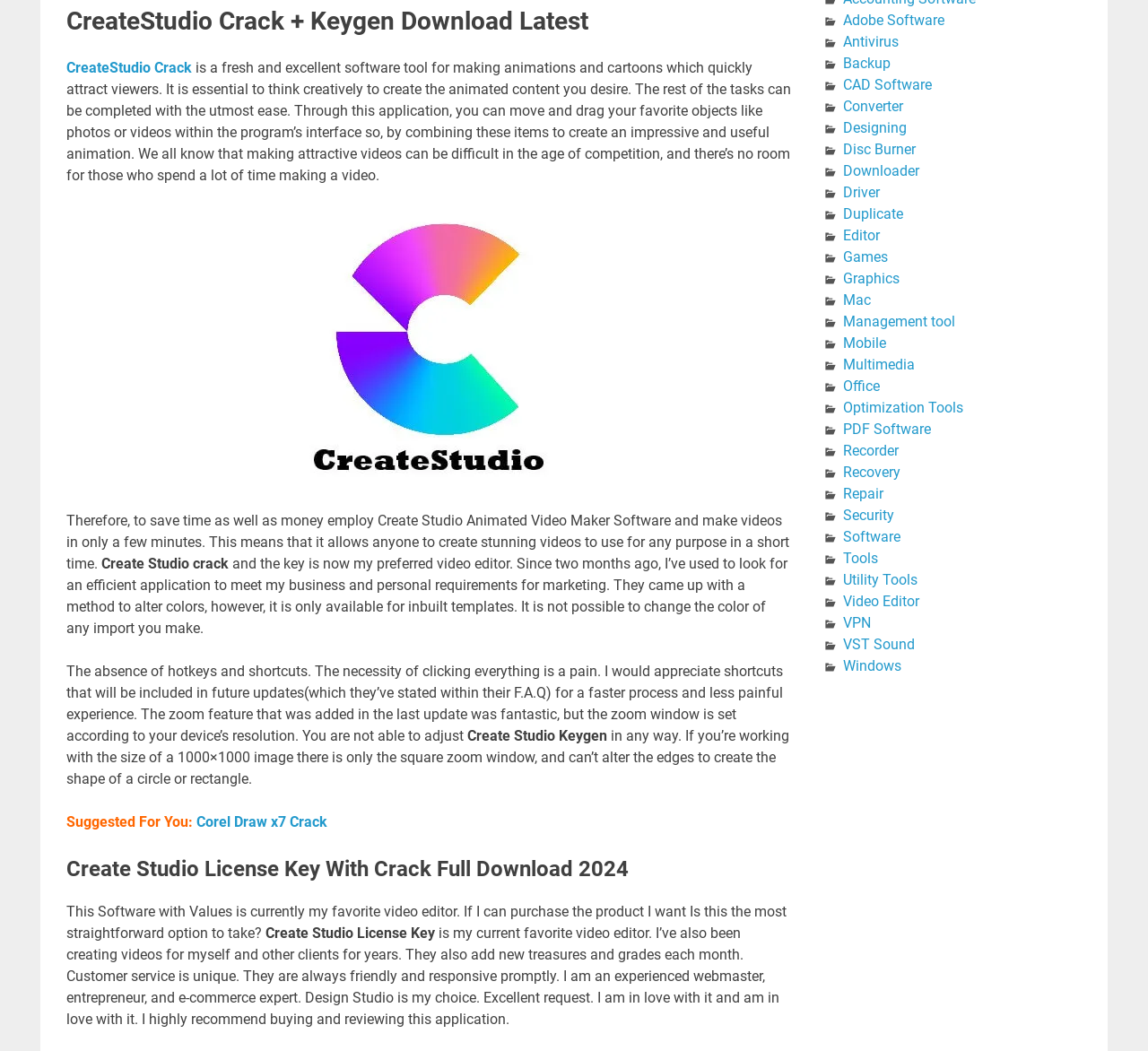Find the bounding box coordinates of the UI element according to this description: "Recorder".

[0.734, 0.421, 0.783, 0.437]